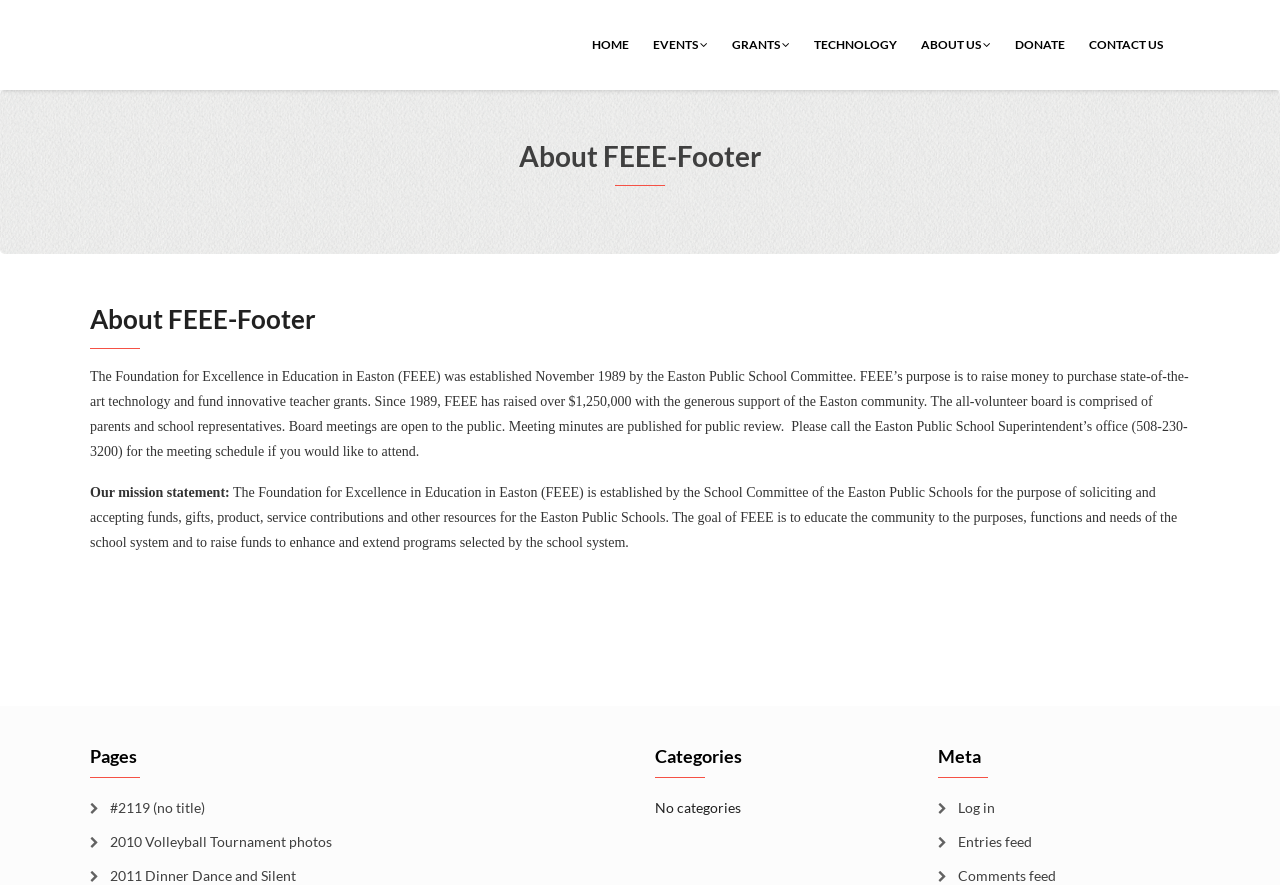Give a one-word or phrase response to the following question: How many categories are listed on the webpage?

No categories